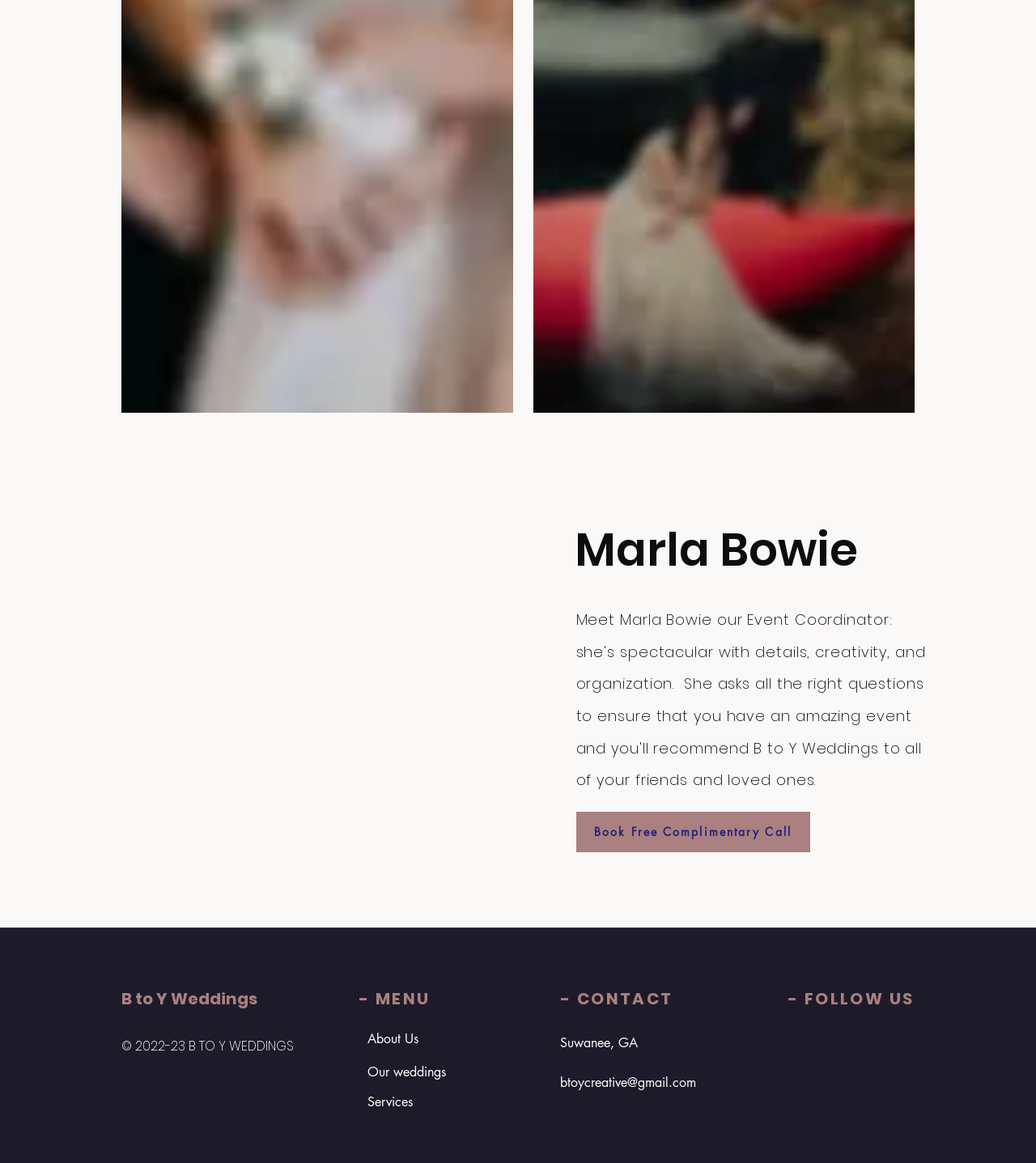Respond to the question below with a single word or phrase:
What social media platforms are listed?

Facebook, Instagram